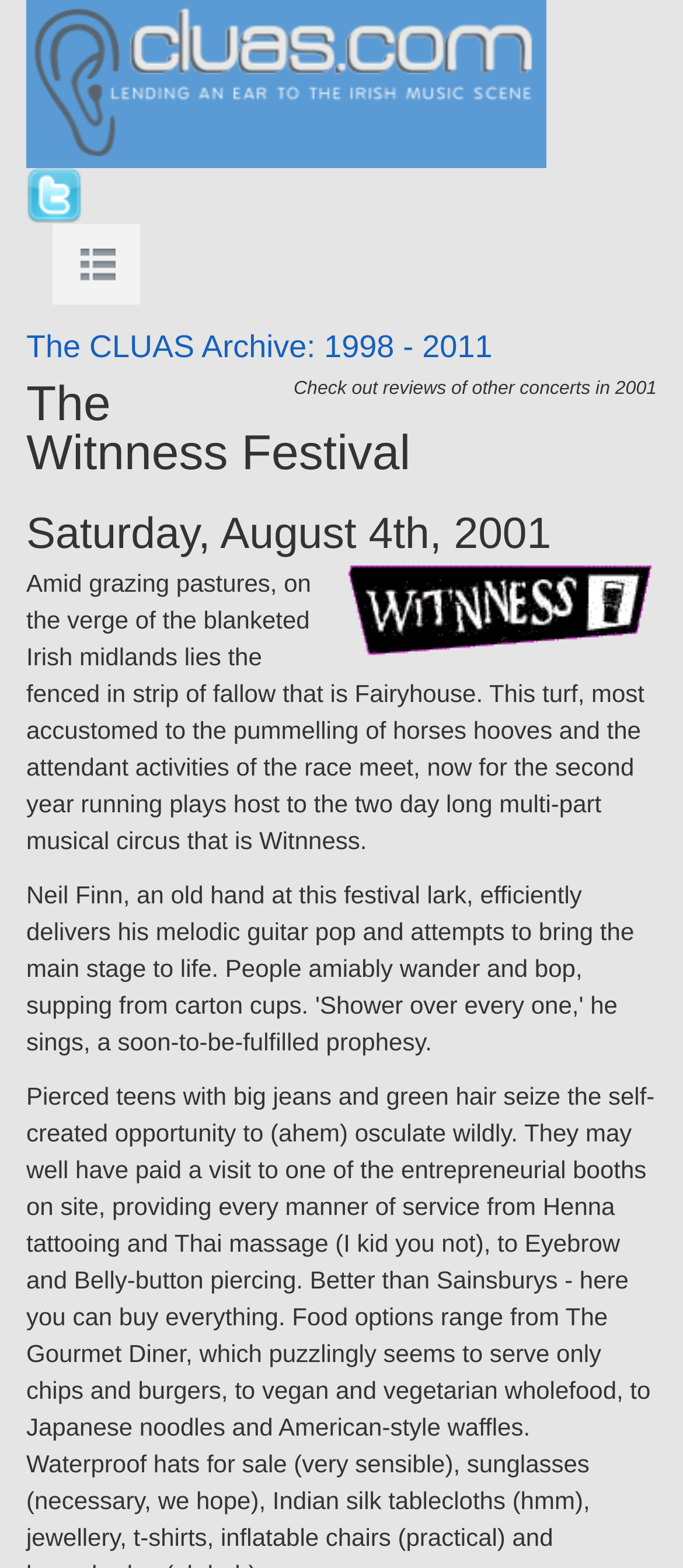What is the name of the website?
Refer to the image and offer an in-depth and detailed answer to the question.

I can find the name of the website by looking at the link 'CLUAS - Irish indie music webzine' at the top of the webpage, which suggests that the website is called CLUAS.